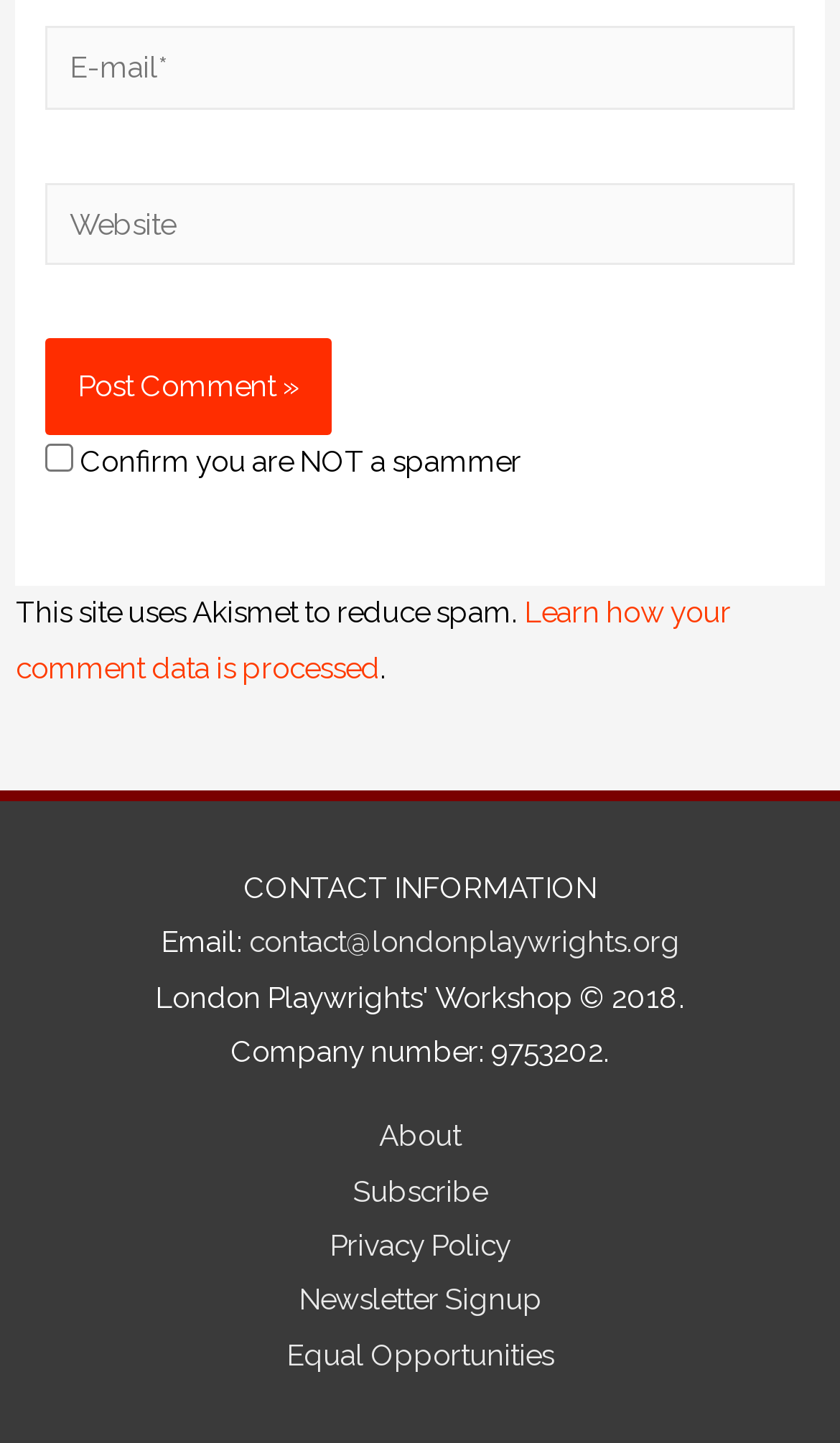Specify the bounding box coordinates of the element's area that should be clicked to execute the given instruction: "Check the box to confirm you are not a spammer". The coordinates should be four float numbers between 0 and 1, i.e., [left, top, right, bottom].

[0.054, 0.308, 0.087, 0.327]